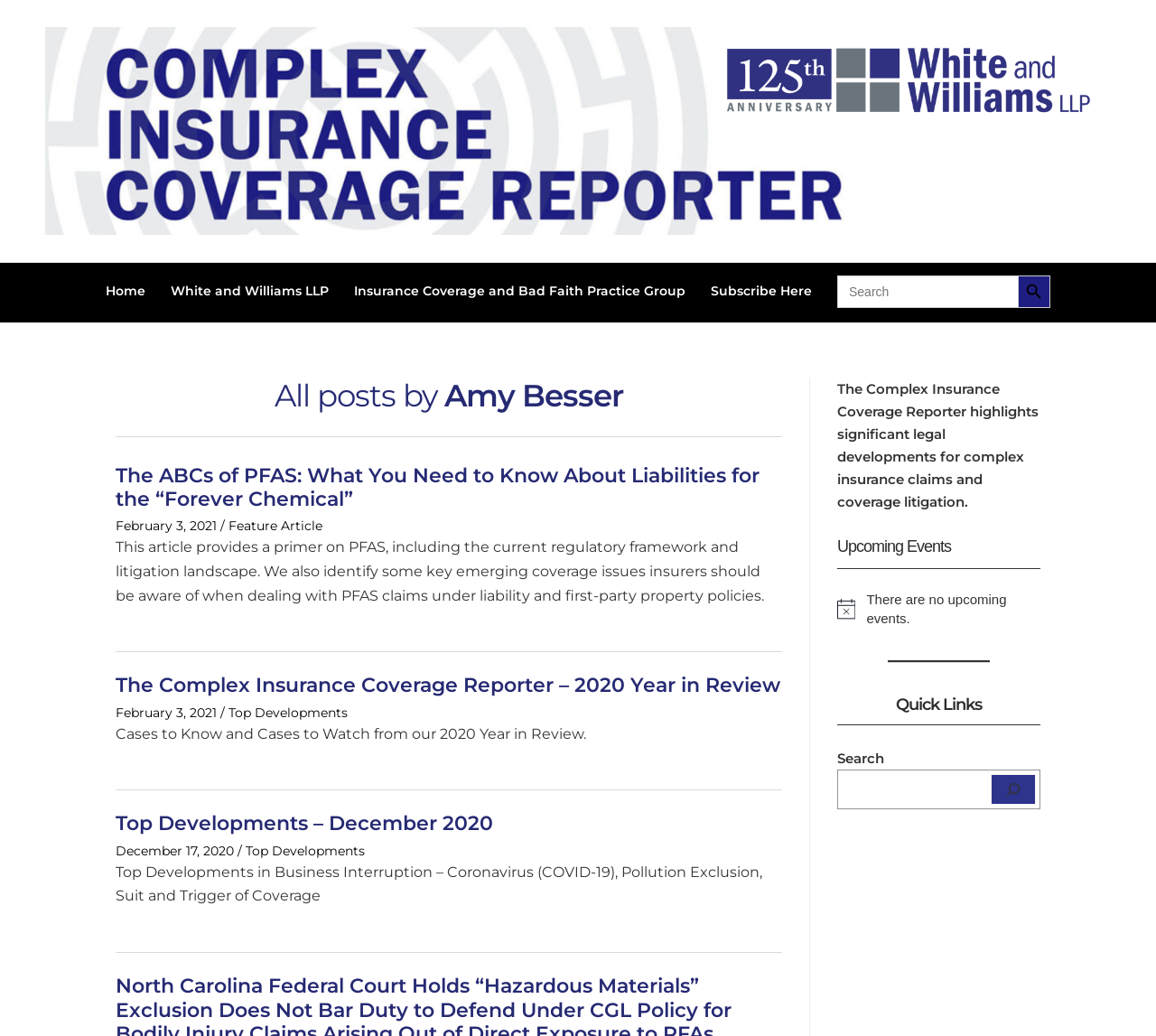Locate the bounding box of the UI element described by: "Top Developments" in the given webpage screenshot.

[0.198, 0.68, 0.301, 0.696]